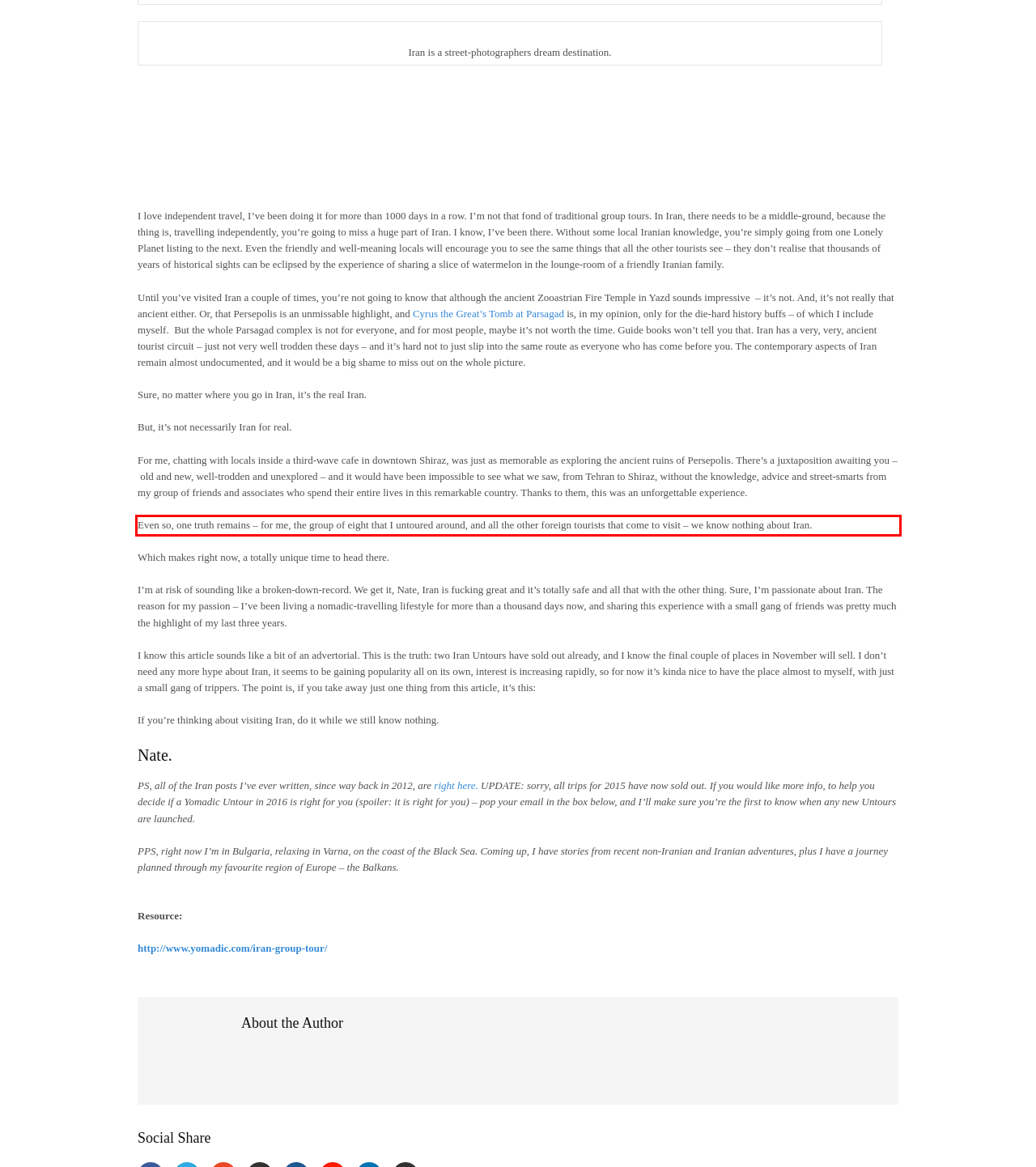You are looking at a screenshot of a webpage with a red rectangle bounding box. Use OCR to identify and extract the text content found inside this red bounding box.

Even so, one truth remains – for me, the group of eight that I untoured around, and all the other foreign tourists that come to visit – we know nothing about Iran.